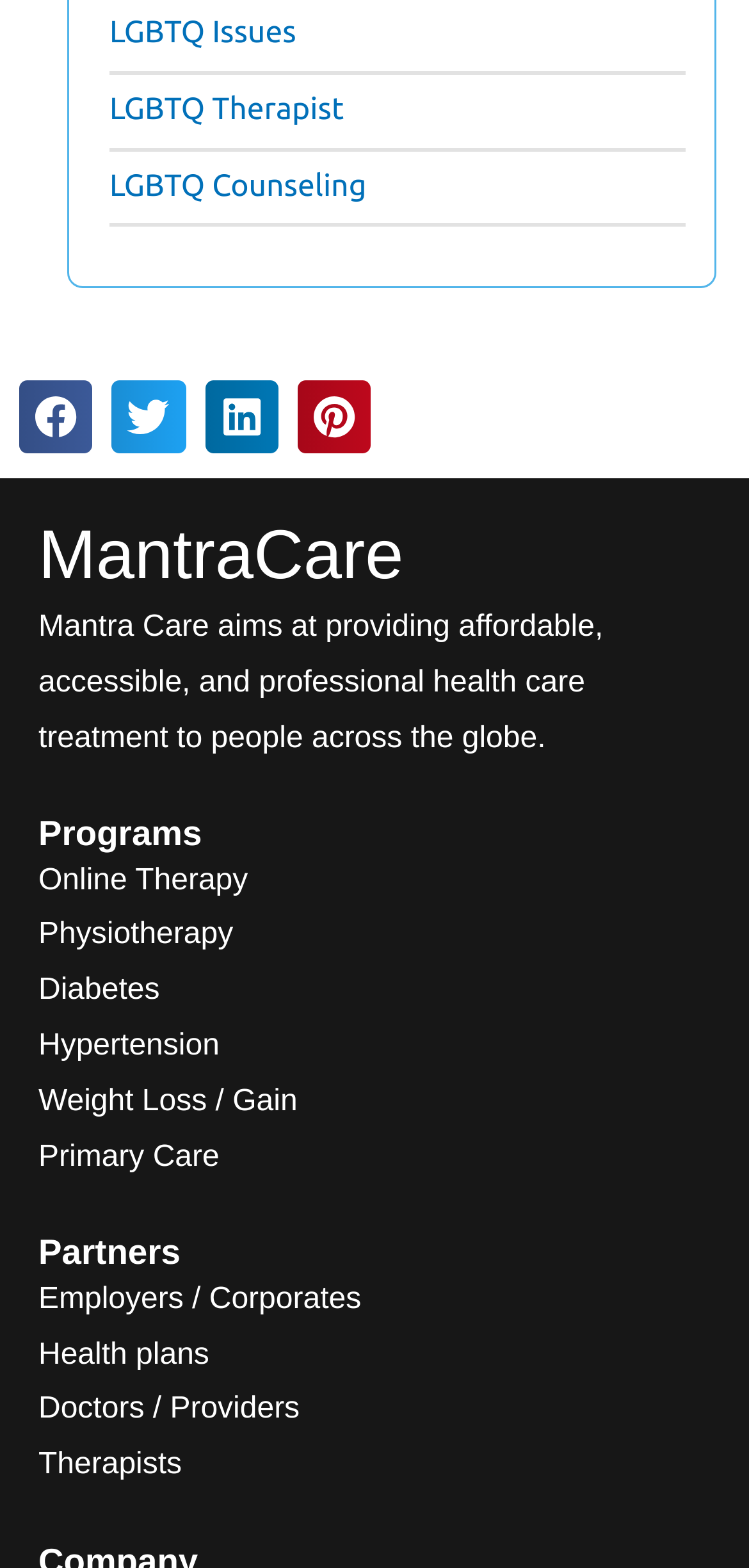What is the purpose of Mantra Care?
Refer to the image and provide a one-word or short phrase answer.

Providing affordable healthcare